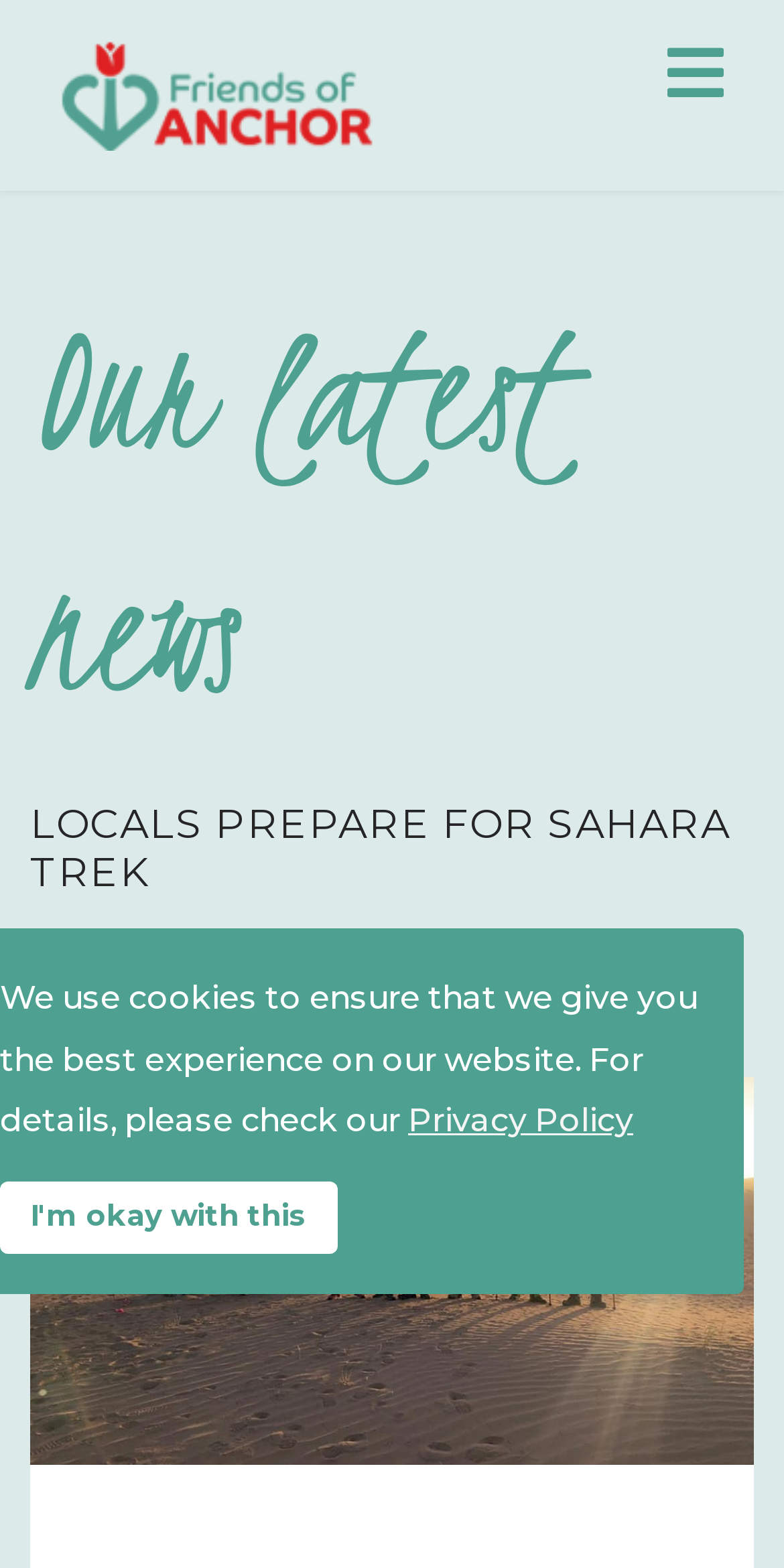Determine the bounding box coordinates of the UI element that matches the following description: "alt="Friends of ANCHOR"". The coordinates should be four float numbers between 0 and 1 in the format [left, top, right, bottom].

[0.077, 0.039, 0.485, 0.077]